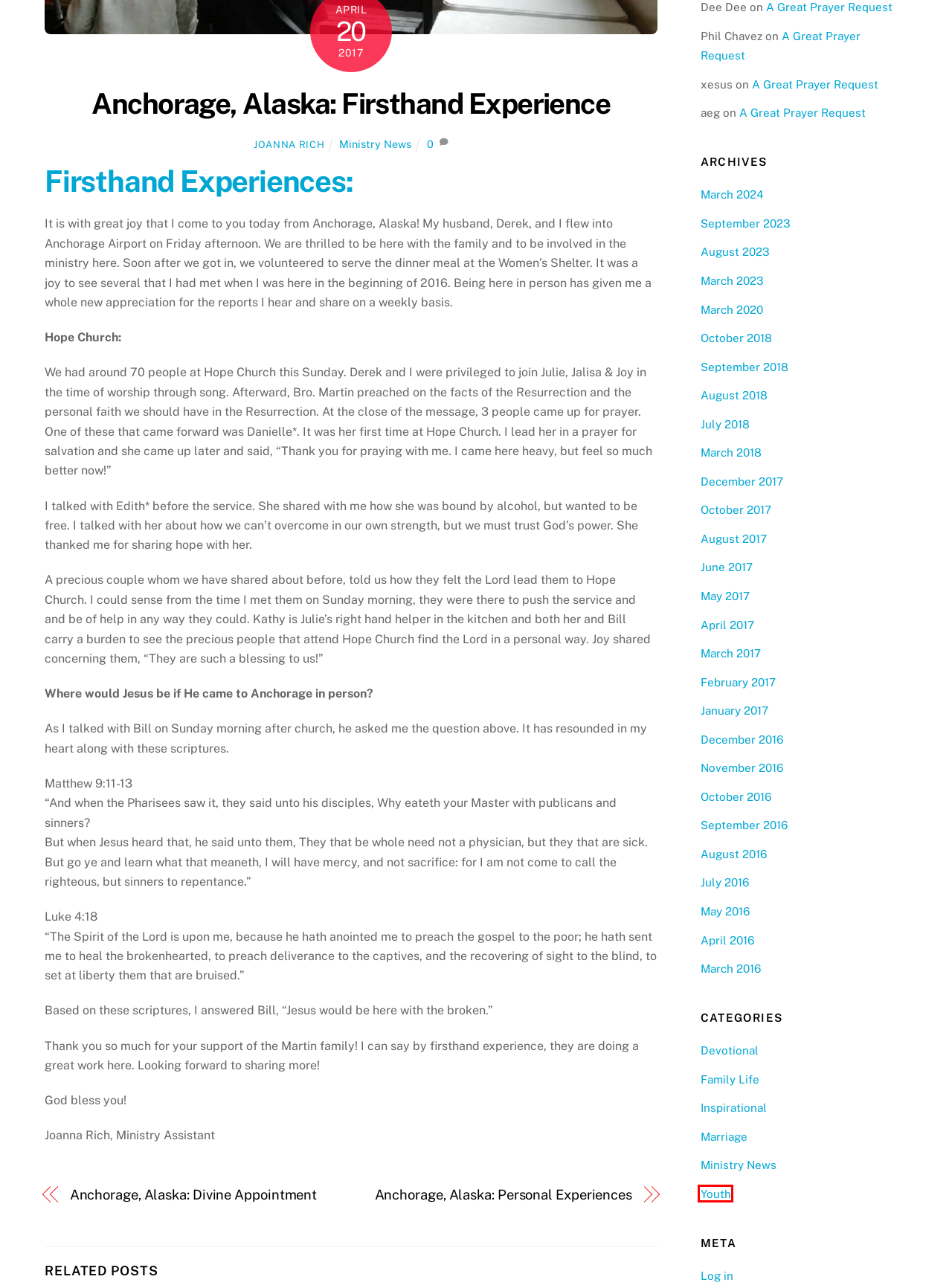You see a screenshot of a webpage with a red bounding box surrounding an element. Pick the webpage description that most accurately represents the new webpage after interacting with the element in the red bounding box. The options are:
A. Youth – Hope For The Home
B. September 2023 – Hope For The Home
C. Marriage – Hope For The Home
D. August 2018 – Hope For The Home
E. March 2020 – Hope For The Home
F. Inspirational – Hope For The Home
G. March 2023 – Hope For The Home
H. April 2017 – Hope For The Home

A